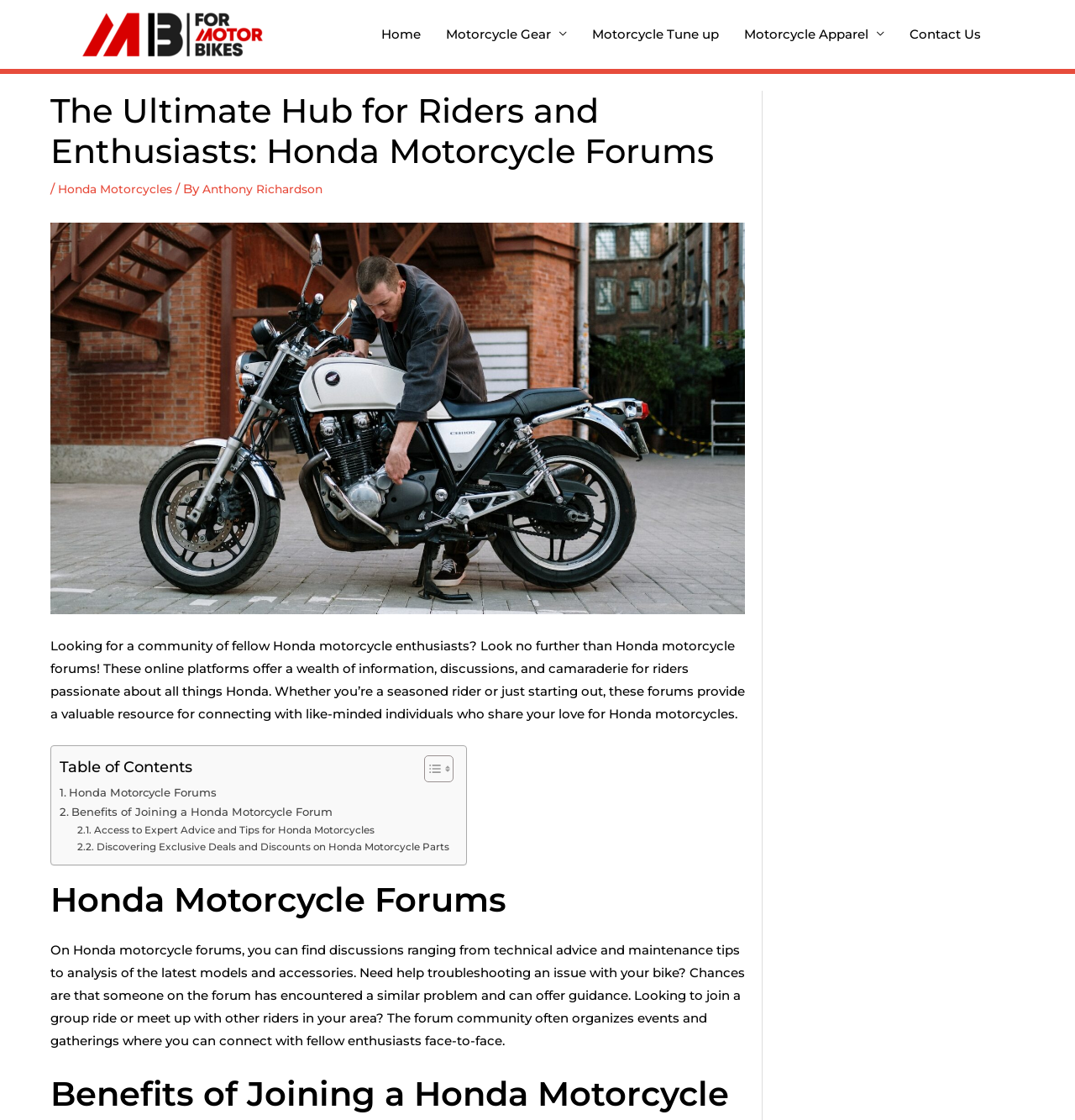What is the main topic of discussion on this forum?
Based on the visual information, provide a detailed and comprehensive answer.

The main topic of discussion on this forum can be inferred from the text on the webpage, which mentions 'Honda motorcycle enthusiasts', 'Honda motorcycle forums', and 'Honda motorcycles'.